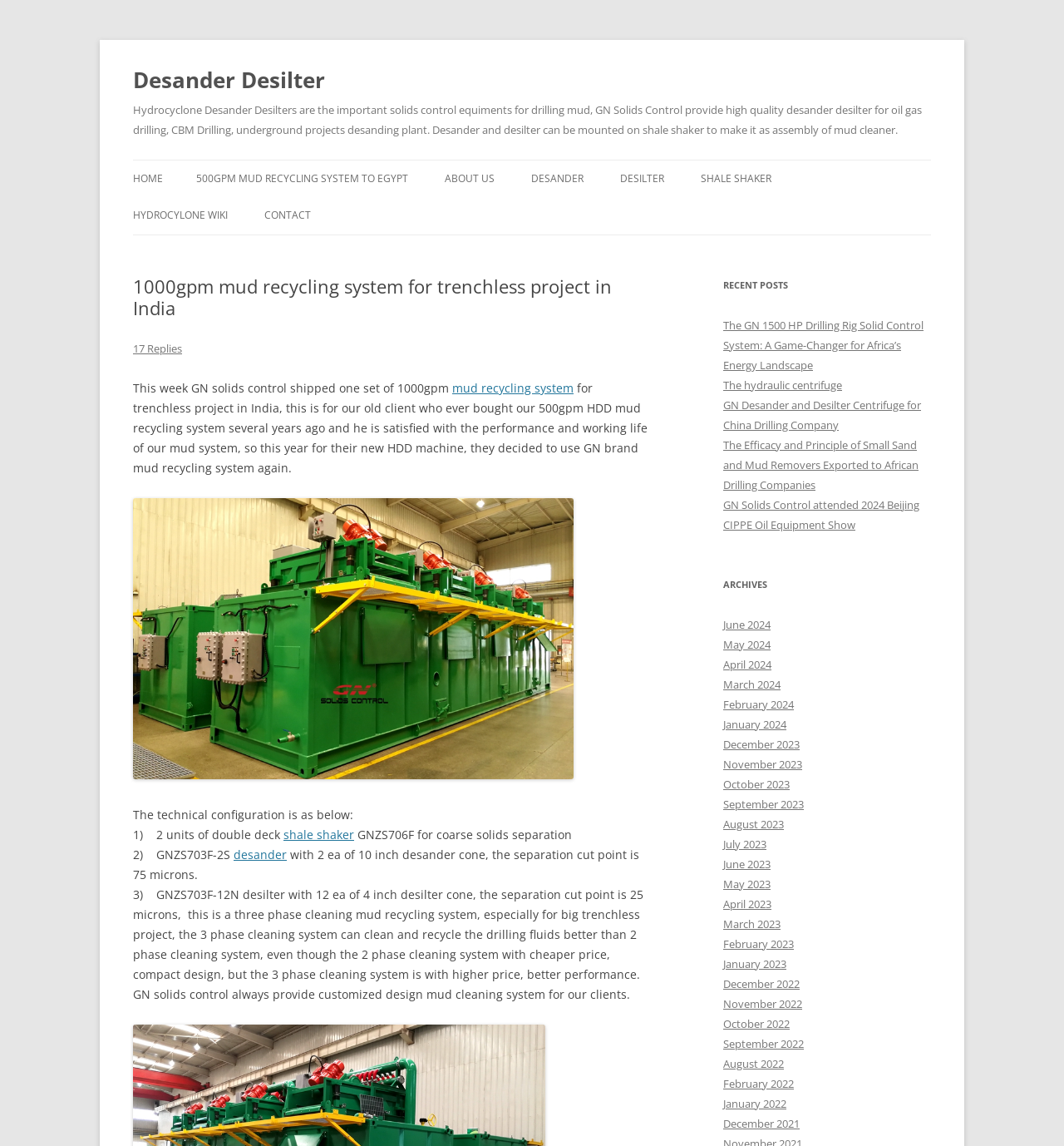Using a single word or phrase, answer the following question: 
What is the purpose of the 1000gpm mud recycling system?

Trenchless project in India